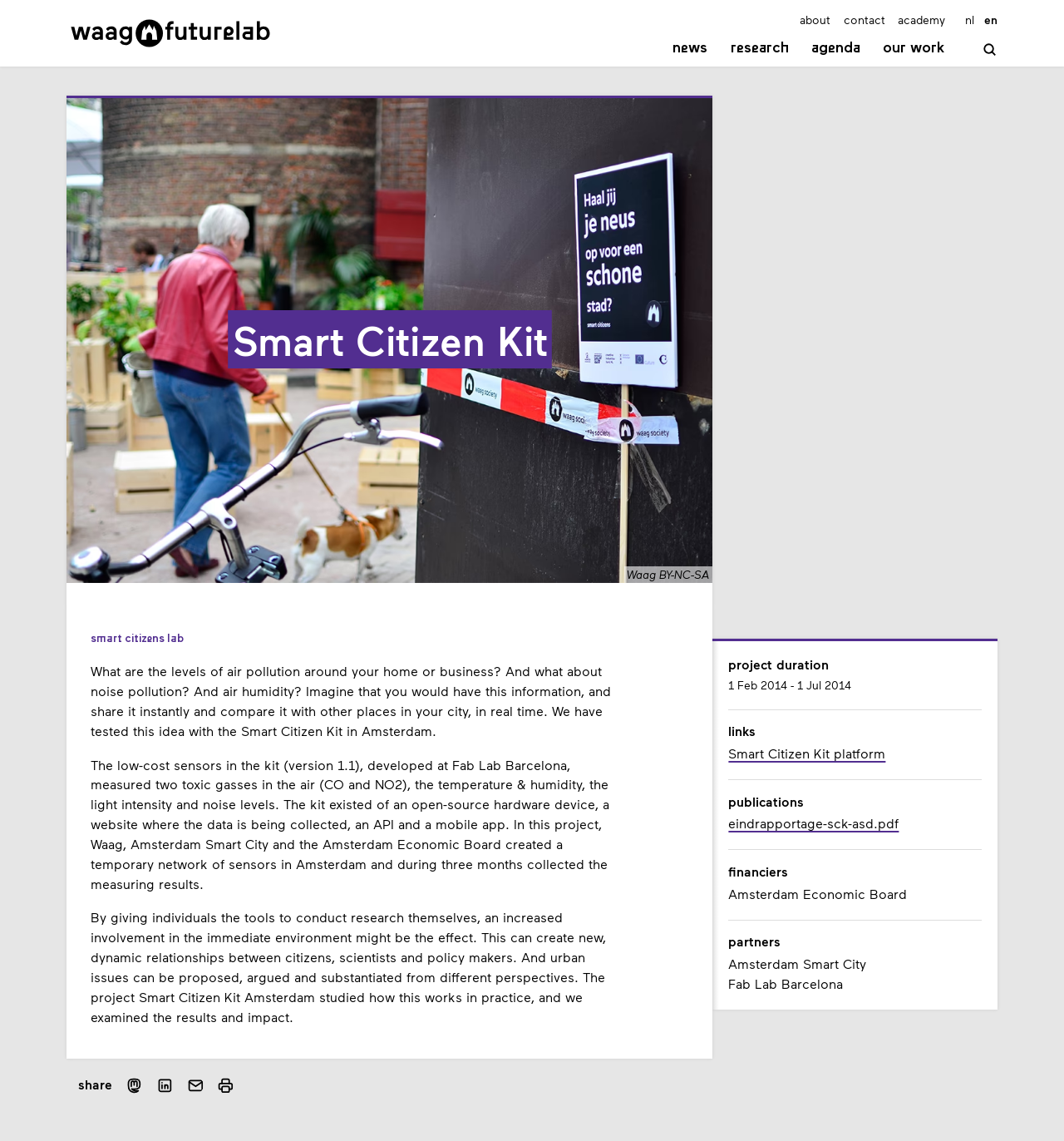Please determine the bounding box coordinates of the element to click in order to execute the following instruction: "go to home page". The coordinates should be four float numbers between 0 and 1, specified as [left, top, right, bottom].

[0.062, 0.0, 0.258, 0.058]